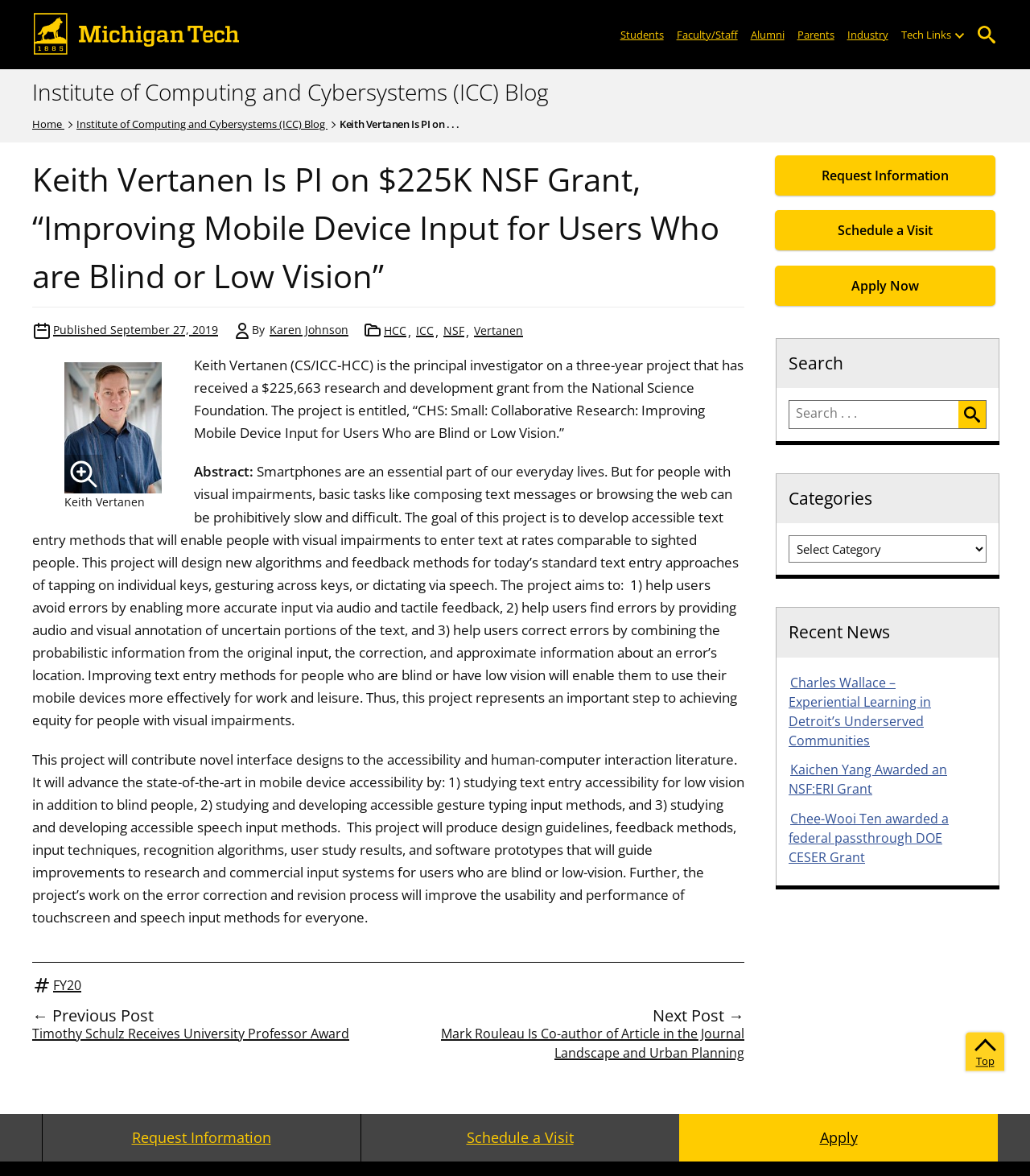Please find the bounding box for the UI element described by: "title="Tuan Pham DDS"".

None